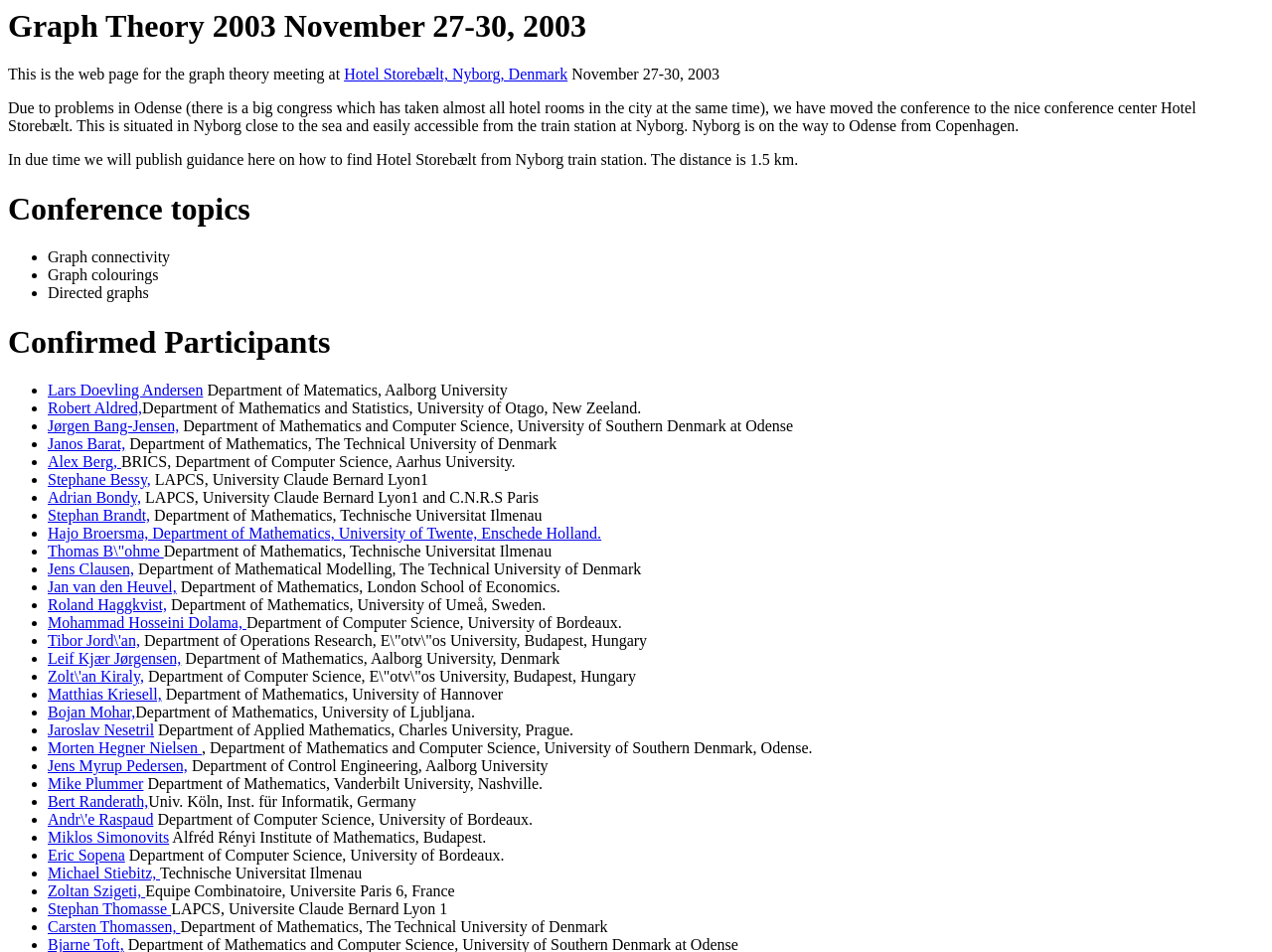Identify the bounding box coordinates of the clickable region necessary to fulfill the following instruction: "read about graph connectivity". The bounding box coordinates should be four float numbers between 0 and 1, i.e., [left, top, right, bottom].

[0.038, 0.261, 0.134, 0.279]